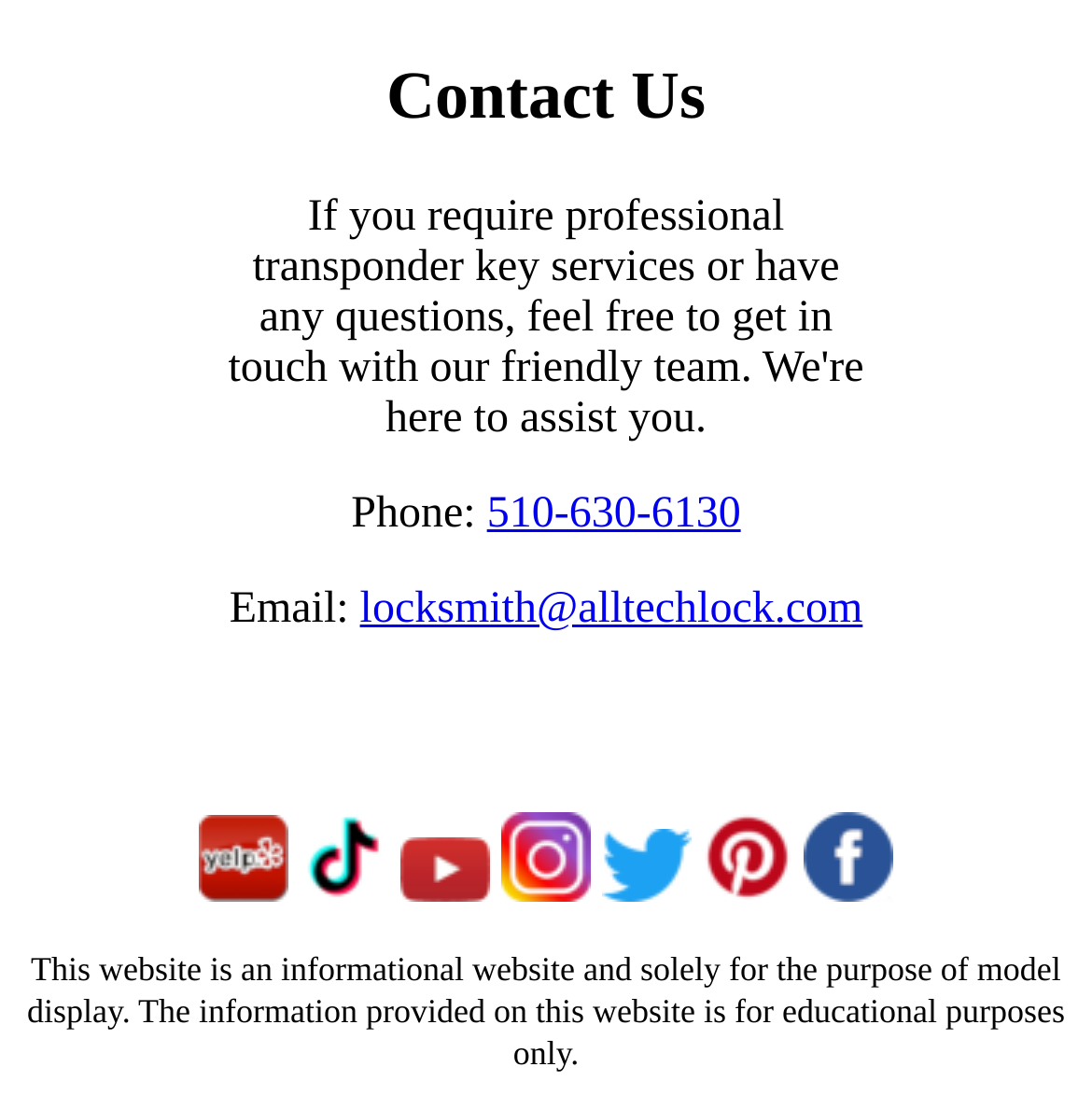Please provide the bounding box coordinate of the region that matches the element description: alt="Instagram" title="Instagram". Coordinates should be in the format (top-left x, top-left y, bottom-right x, bottom-right y) and all values should be between 0 and 1.

[0.459, 0.78, 0.541, 0.823]